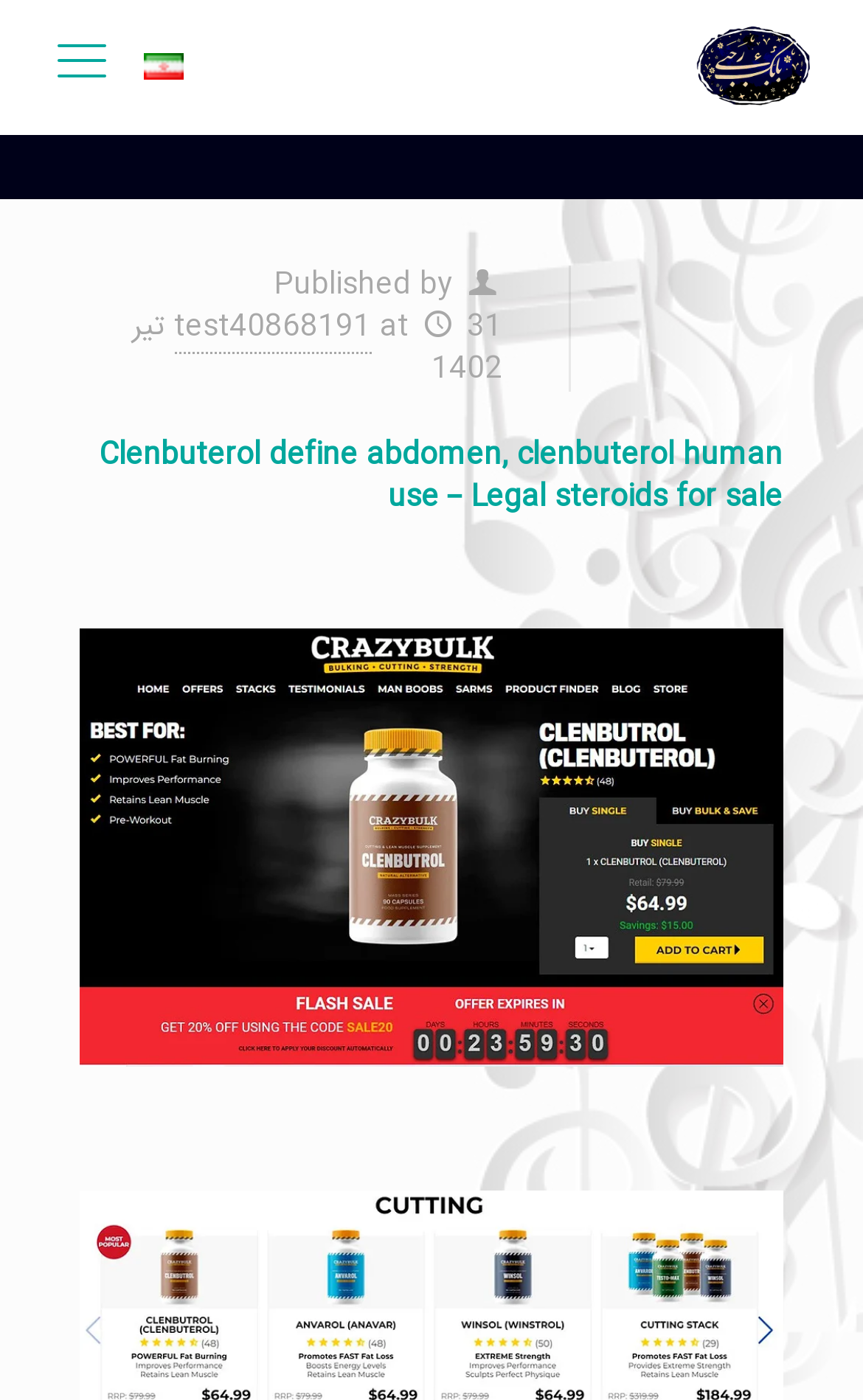Find and provide the bounding box coordinates for the UI element described with: "aria-label="cart icon"".

[0.251, 0.032, 0.323, 0.063]